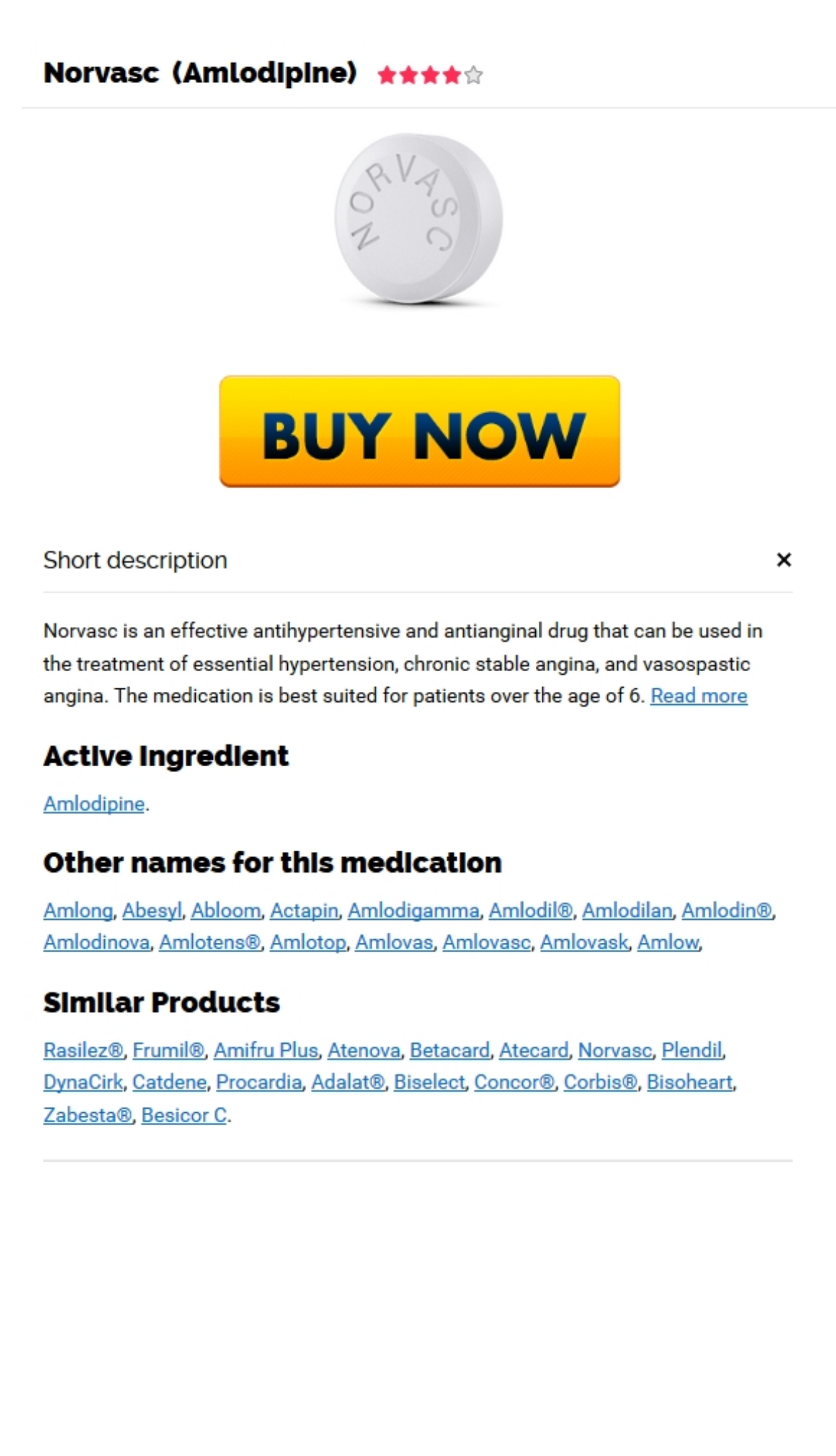Please provide a comprehensive answer to the question below using the information from the image: What is the date mentioned on the webpage?

I found the date by looking at the text 'janvier 18, 2023' which is a date mentioned on the webpage.